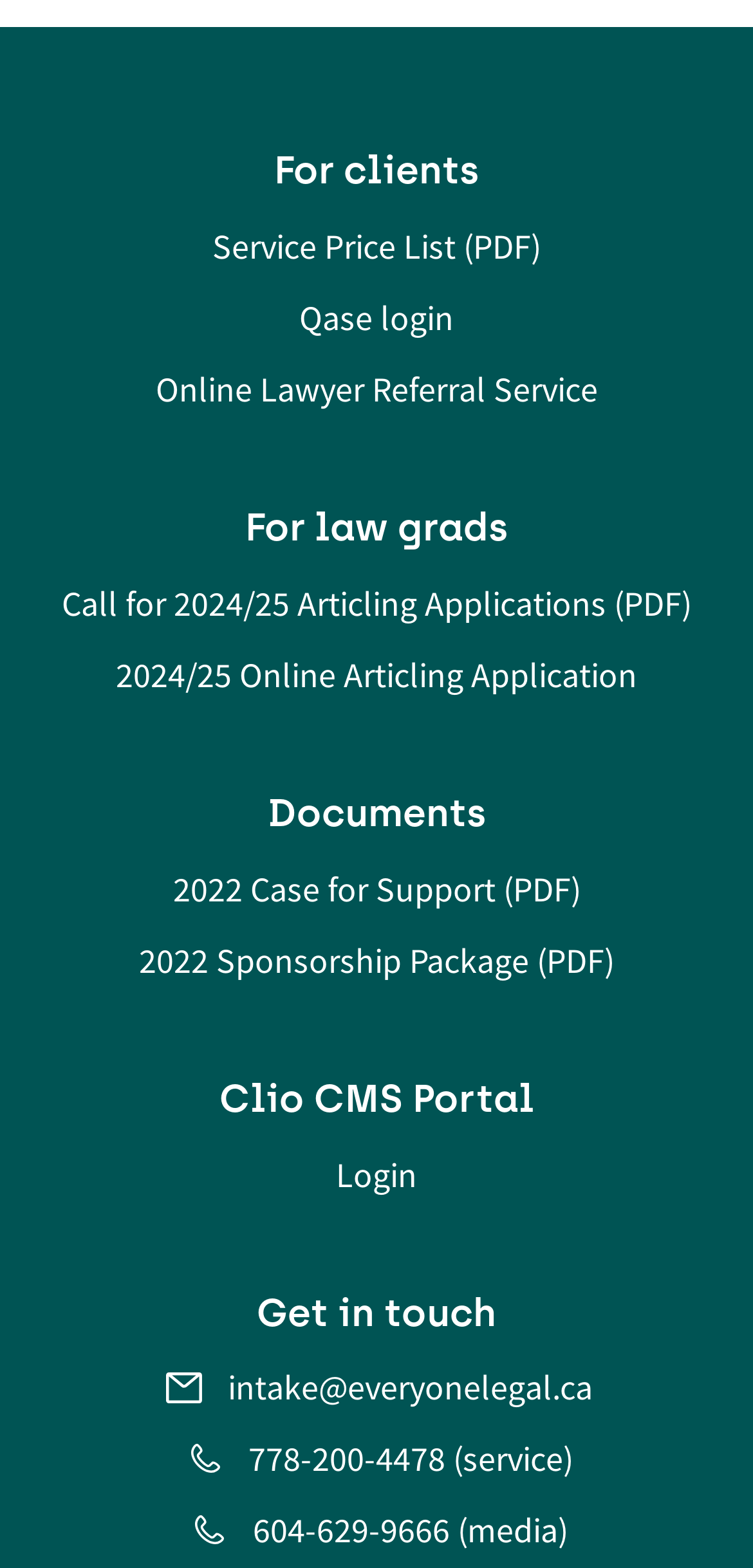Please identify the bounding box coordinates for the region that you need to click to follow this instruction: "Login to Qase".

[0.038, 0.186, 0.962, 0.219]